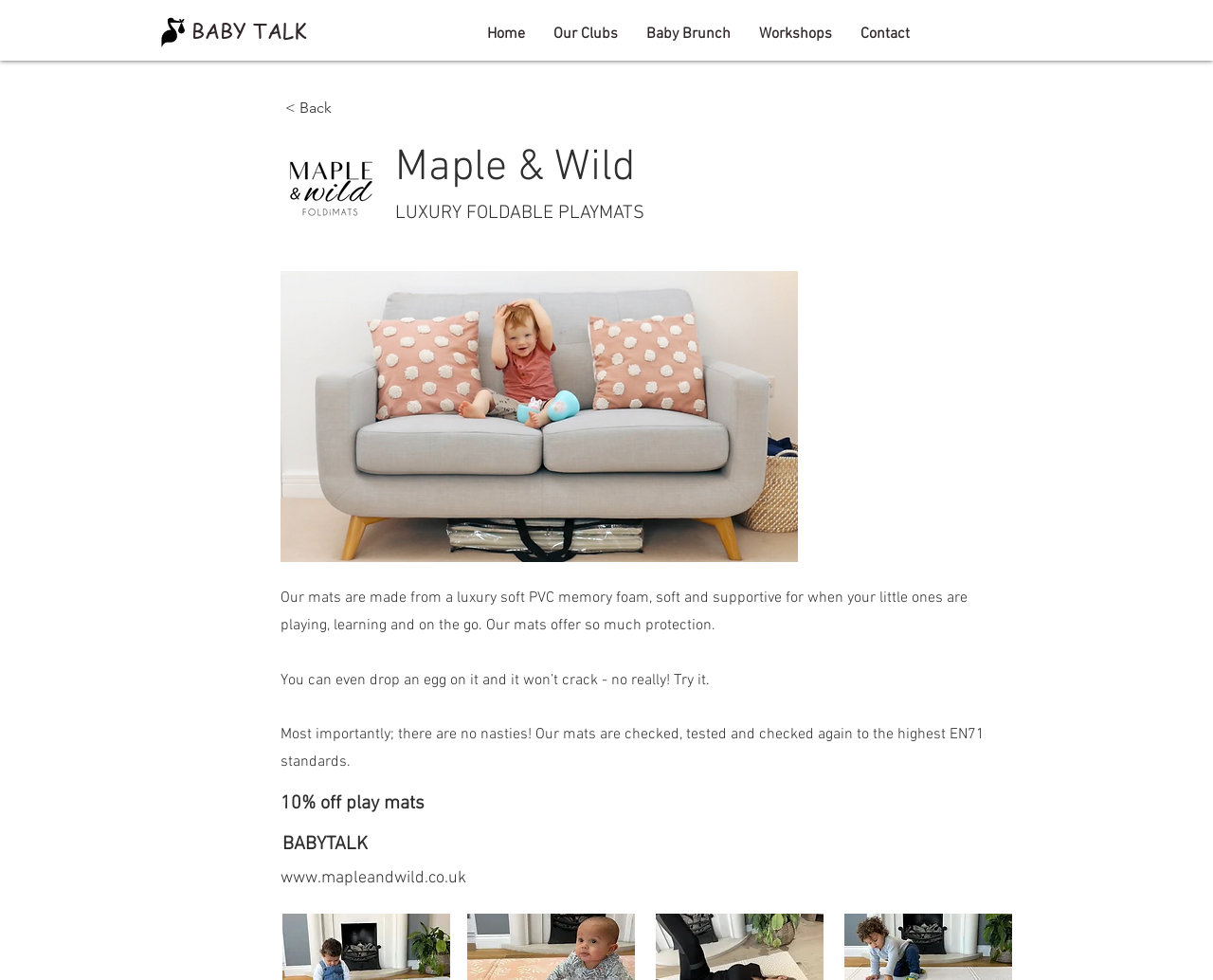What is the brand name of the luxury foldable playmats?
Please provide a detailed answer to the question.

The brand name can be found in the heading element 'Maple & Wild' and also in the image description 'Maple & Wild' which is a luxury soft PVC memory foam playmat.